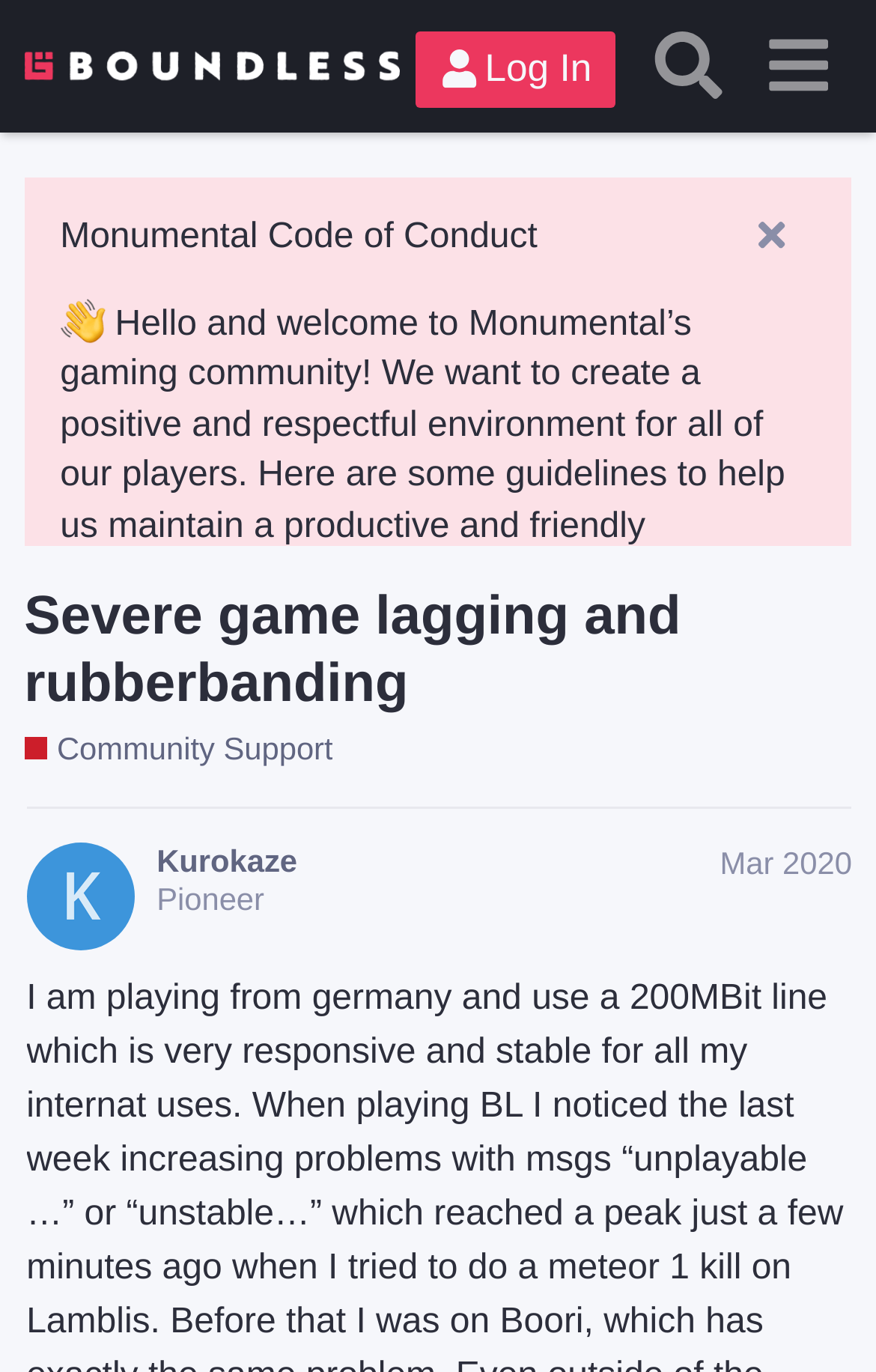Please find the bounding box coordinates of the clickable region needed to complete the following instruction: "View the 'Severe game lagging and rubberbanding' topic". The bounding box coordinates must consist of four float numbers between 0 and 1, i.e., [left, top, right, bottom].

[0.027, 0.428, 0.777, 0.522]